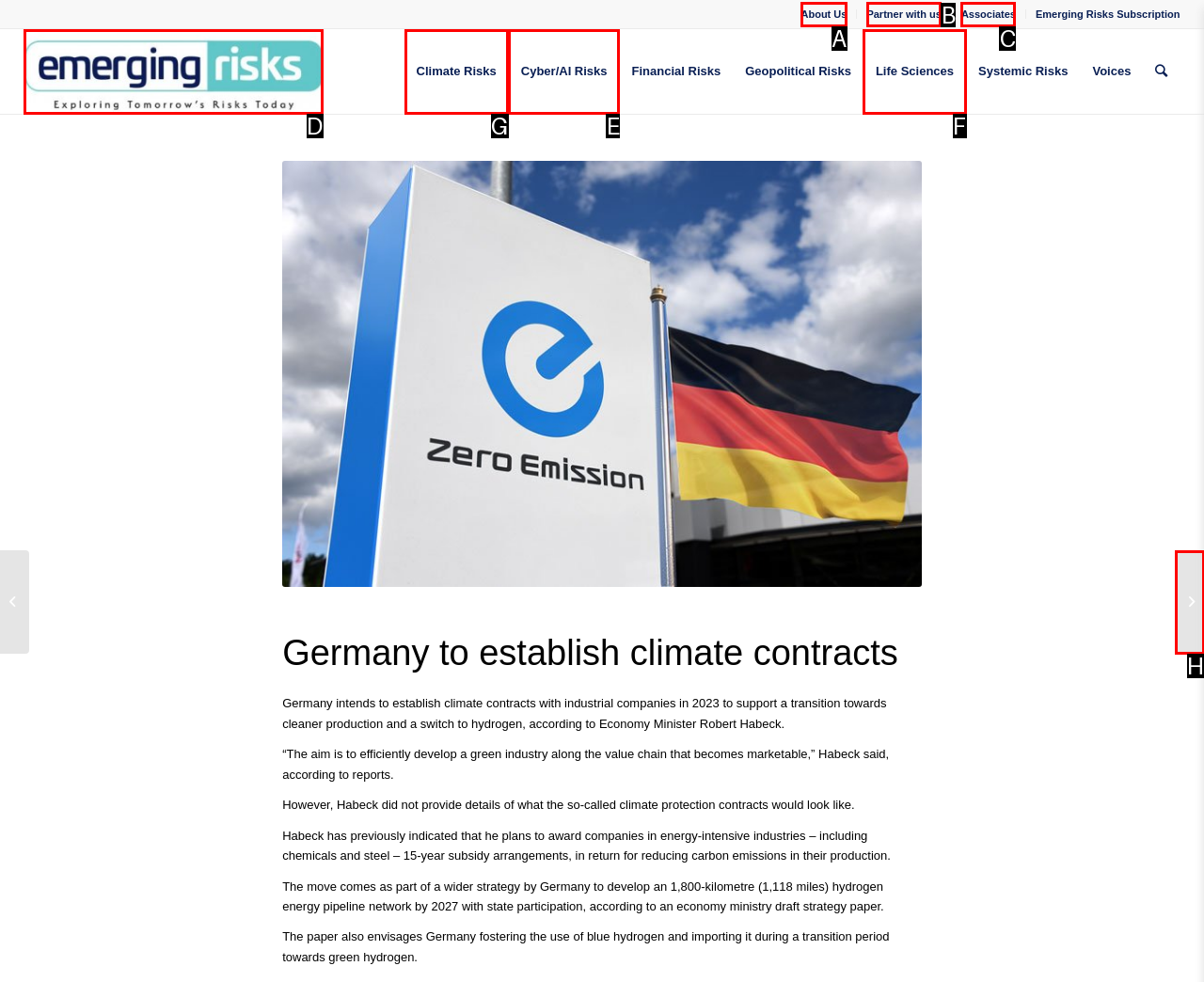Choose the UI element to click on to achieve this task: Explore Climate Risks. Reply with the letter representing the selected element.

G